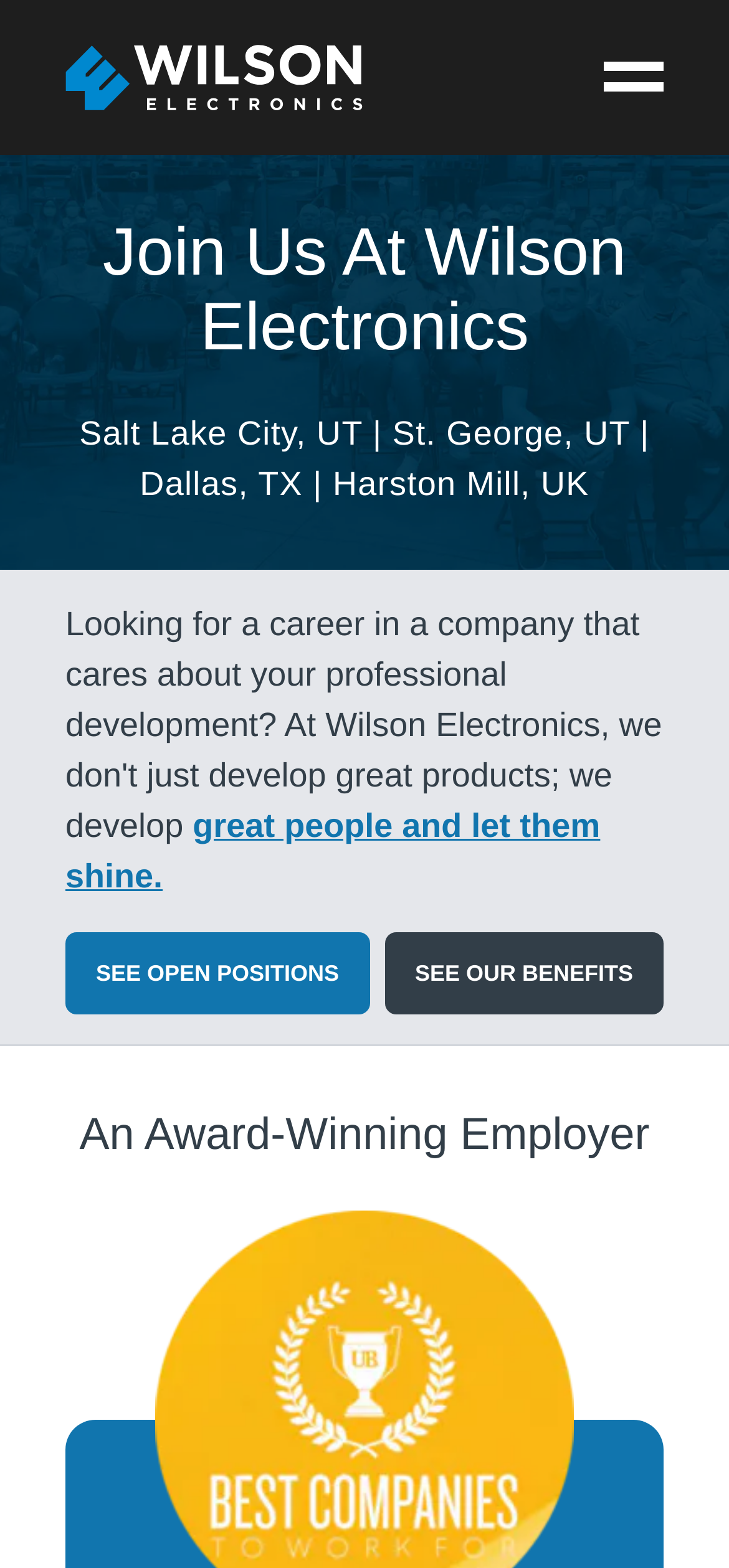Give a one-word or short phrase answer to this question: 
How many menu items are there?

5